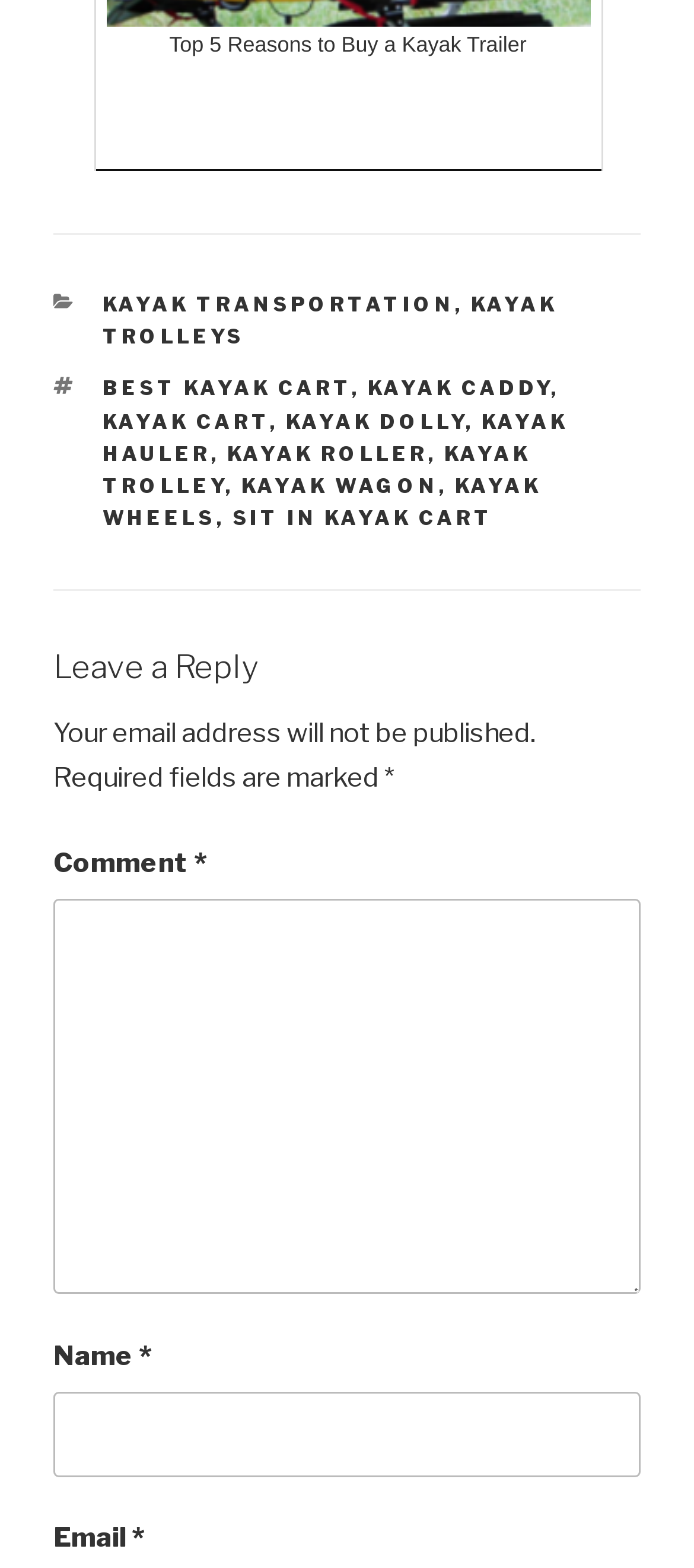Determine the bounding box coordinates of the clickable element to complete this instruction: "Enter a comment". Provide the coordinates in the format of four float numbers between 0 and 1, [left, top, right, bottom].

[0.077, 0.573, 0.923, 0.825]